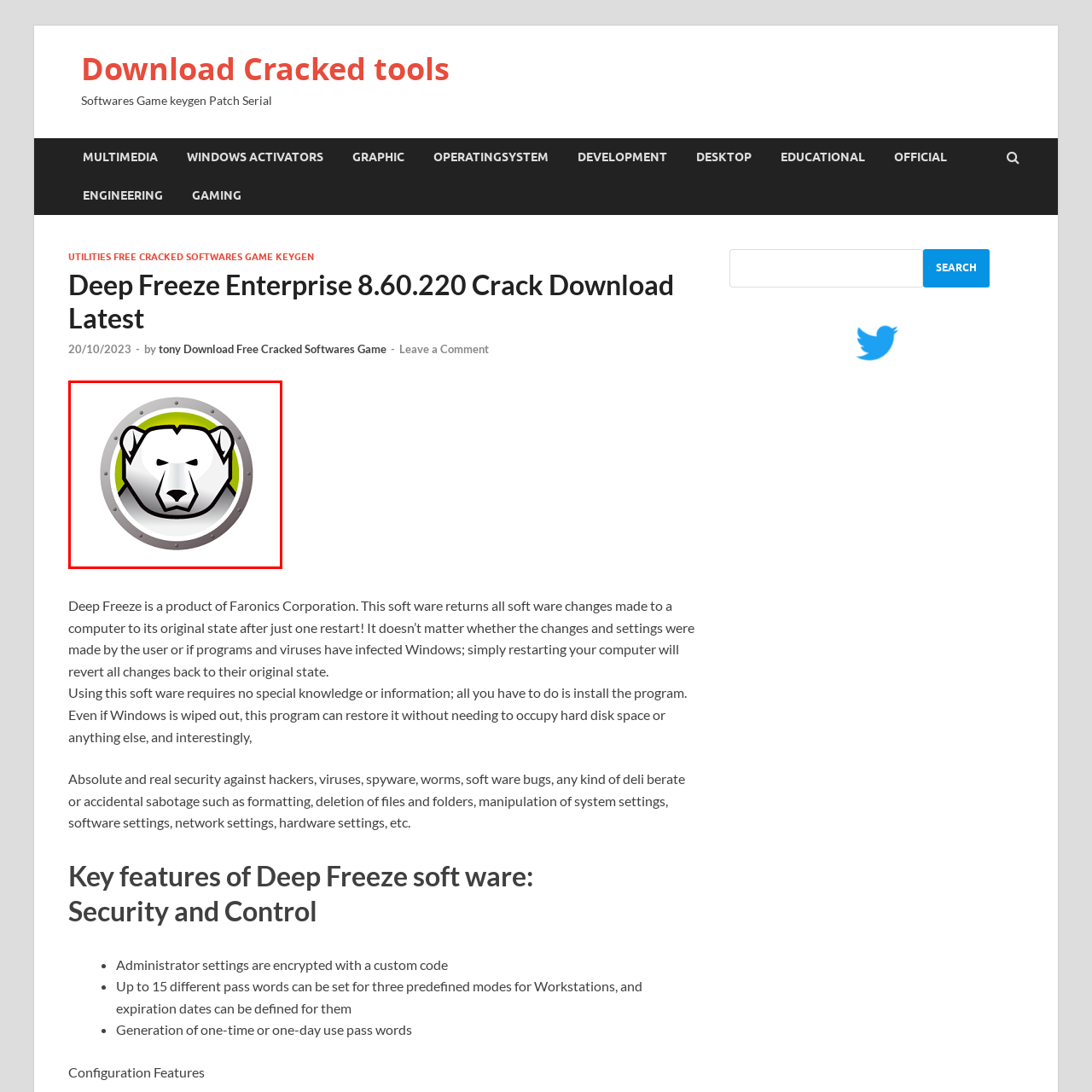Take a close look at the image outlined by the red bounding box and give a detailed response to the subsequent question, with information derived from the image: What does the polar bear motif represent?

According to the caption, the polar bear motif is used to symbolize the software's powerful capabilities in maintaining system integrity and performance, which represents strength and resilience.